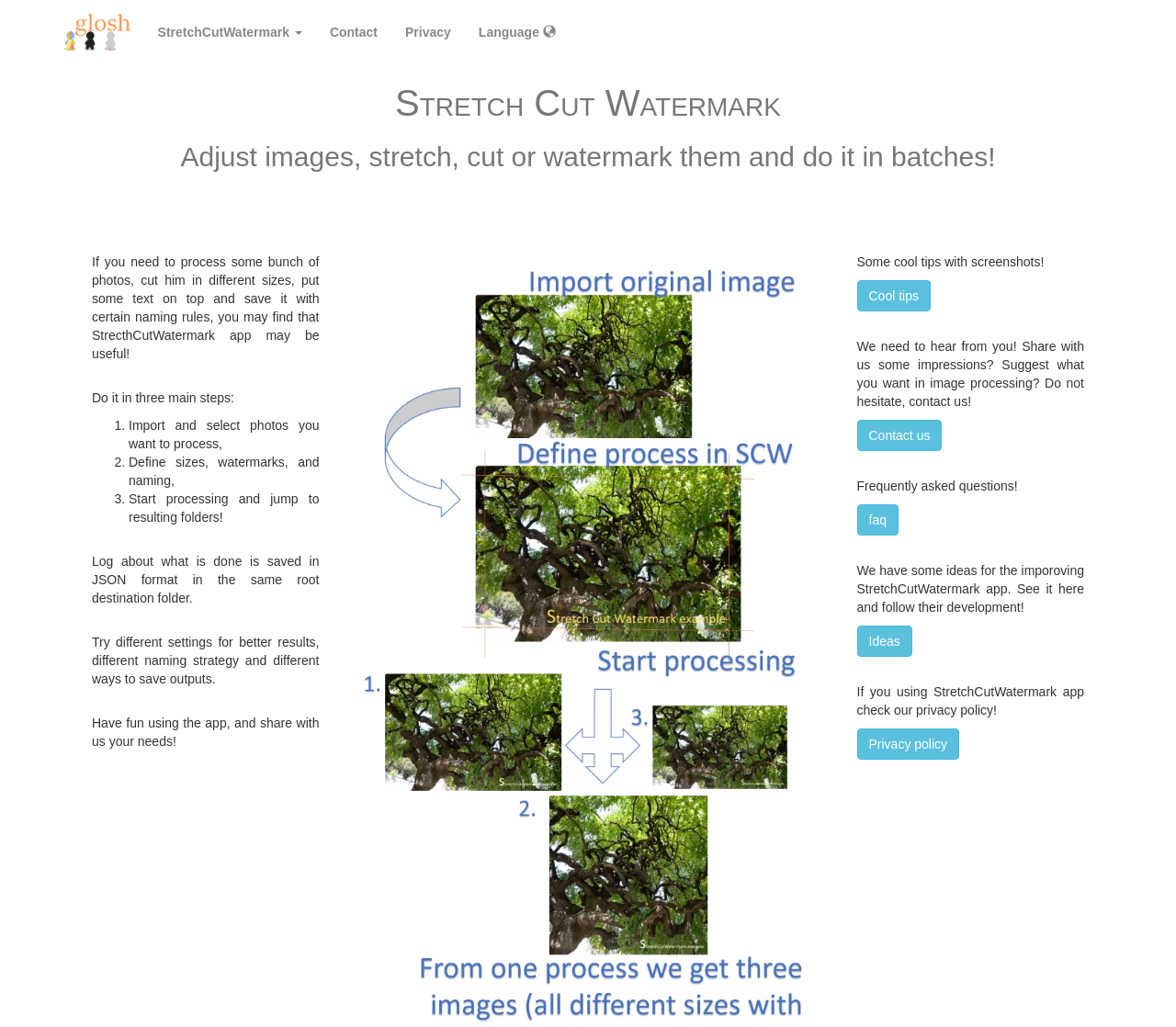Respond concisely with one word or phrase to the following query:
What format is the log saved in?

JSON